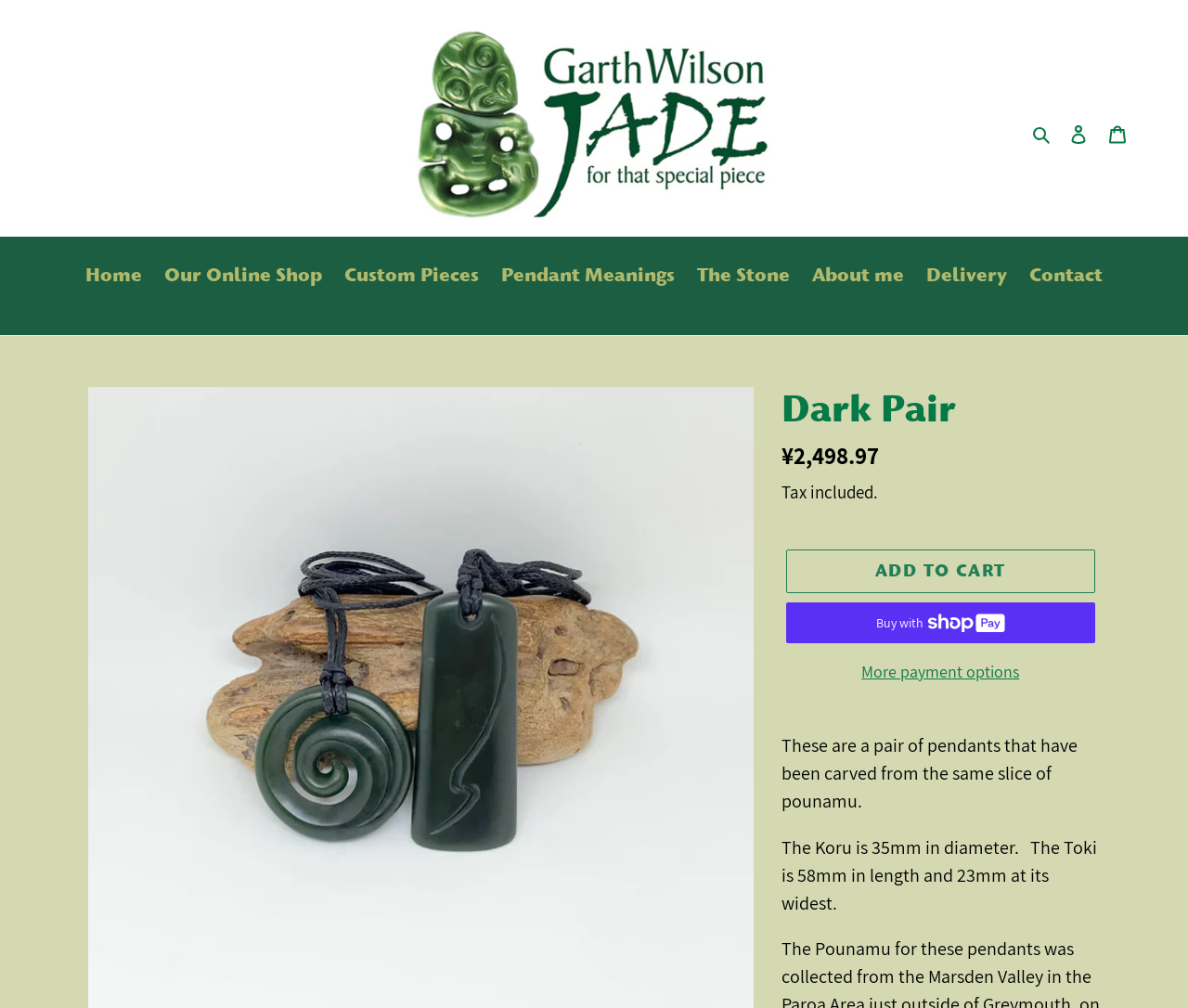Based on the element description Cart 0 items, identify the bounding box of the UI element in the given webpage screenshot. The coordinates should be in the format (top-left x, top-left y, bottom-right x, bottom-right y) and must be between 0 and 1.

[0.924, 0.108, 0.957, 0.154]